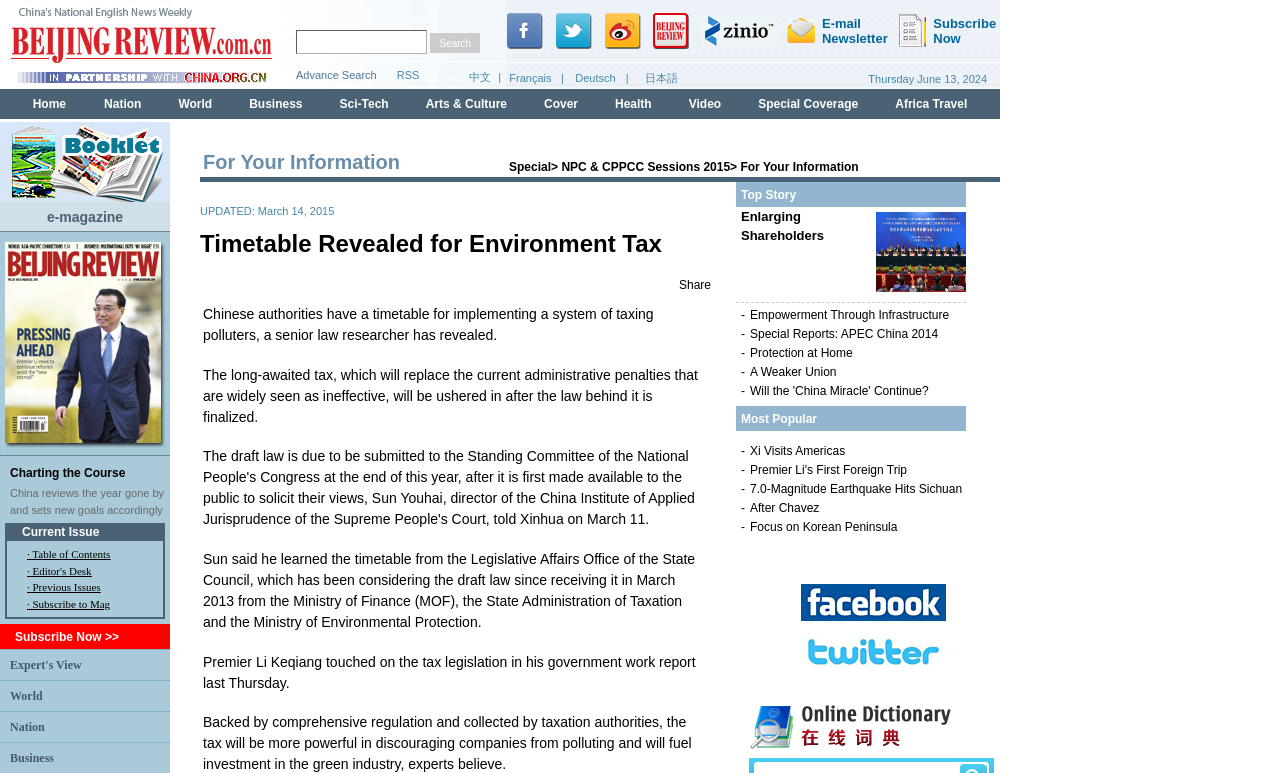Identify the bounding box coordinates of the clickable region required to complete the instruction: "Go to the 'World' section". The coordinates should be given as four float numbers within the range of 0 and 1, i.e., [left, top, right, bottom].

[0.008, 0.891, 0.033, 0.909]